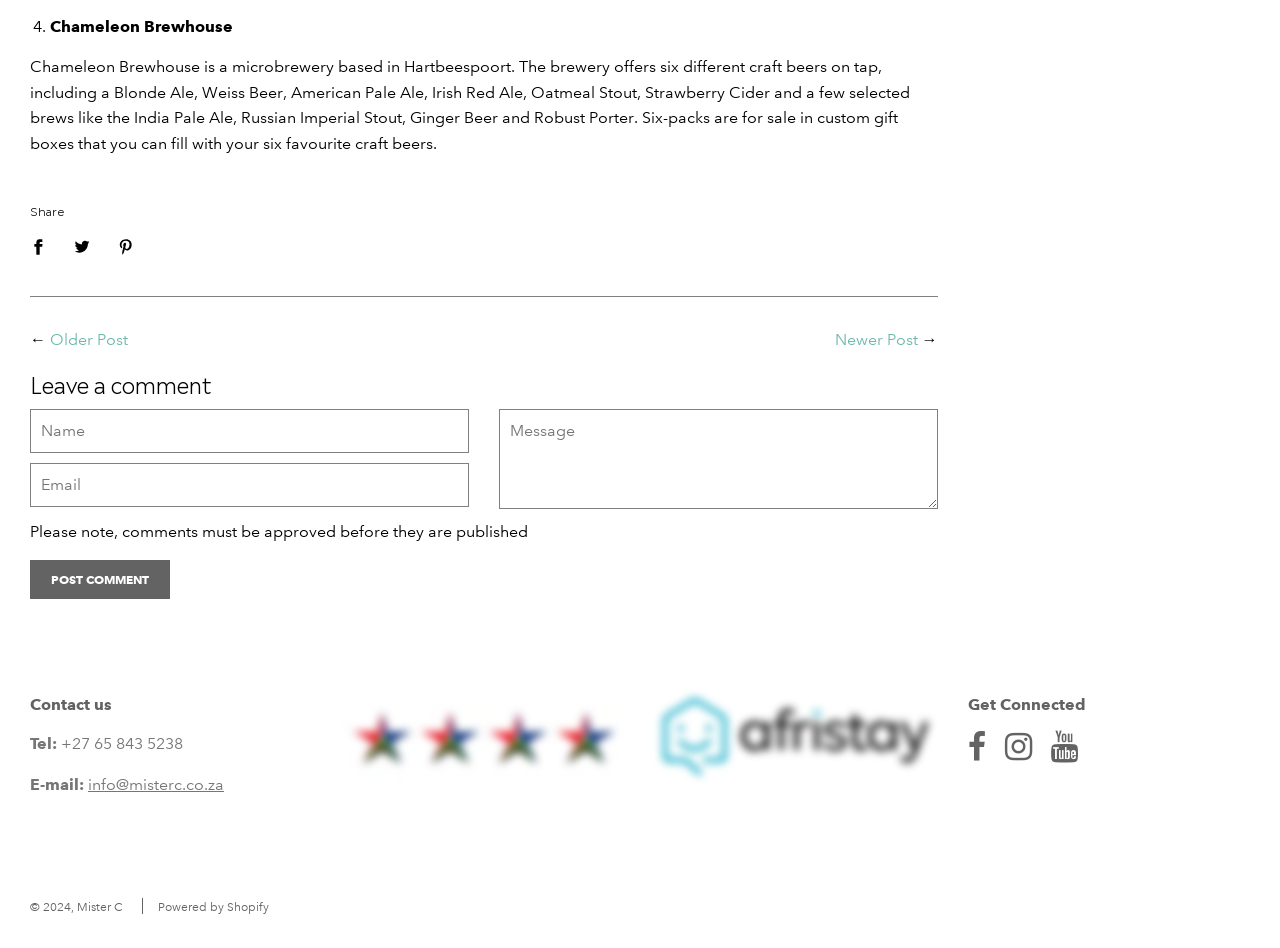How many craft beers are offered by Chameleon Brewhouse?
Please describe in detail the information shown in the image to answer the question.

The webpage states that Chameleon Brewhouse offers six different craft beers on tap, including a Blonde Ale, Weiss Beer, American Pale Ale, Irish Red Ale, Oatmeal Stout, and Strawberry Cider.